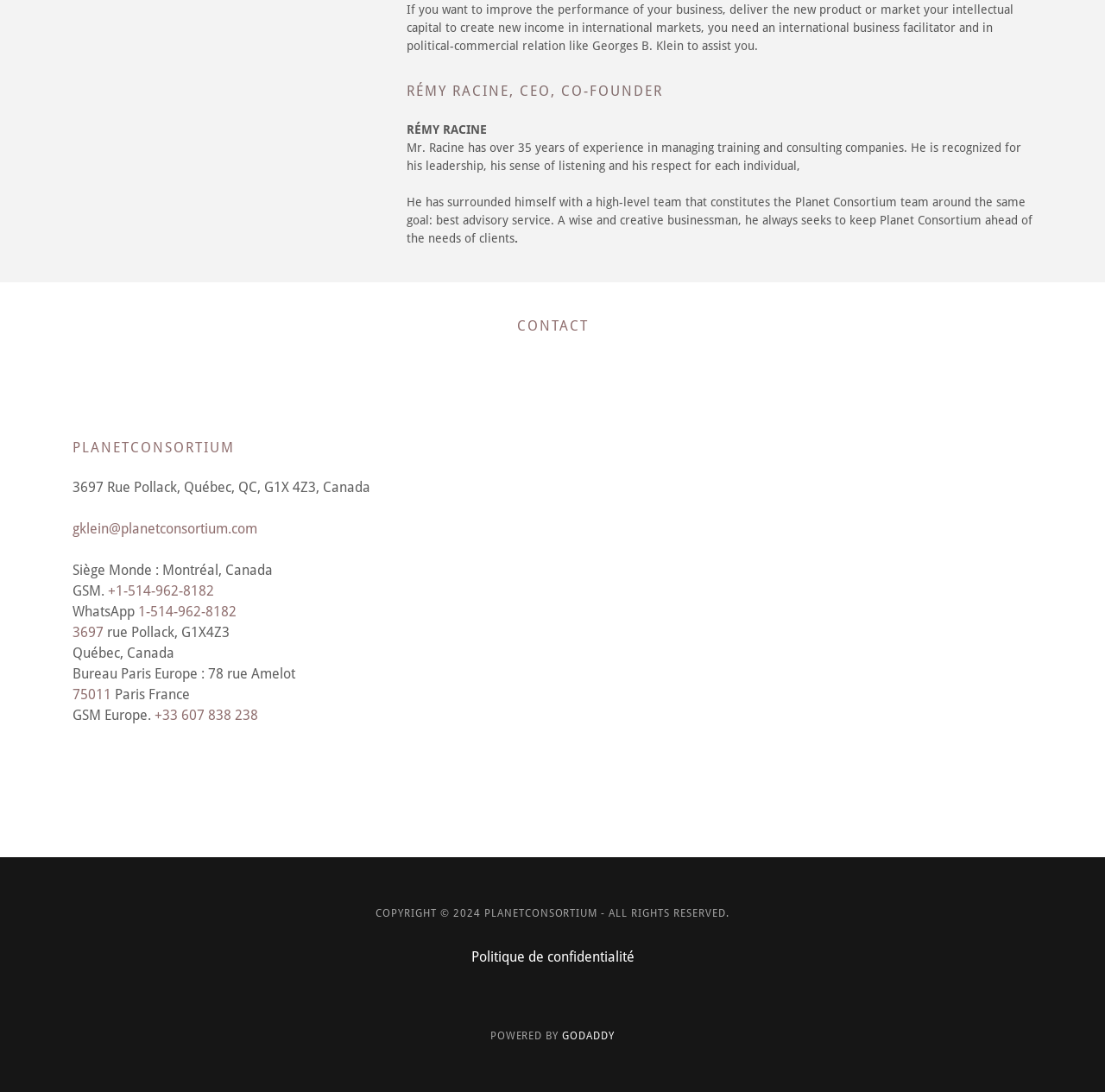Provide a one-word or short-phrase response to the question:
What is the name of the company that powers the website?

GODADDY